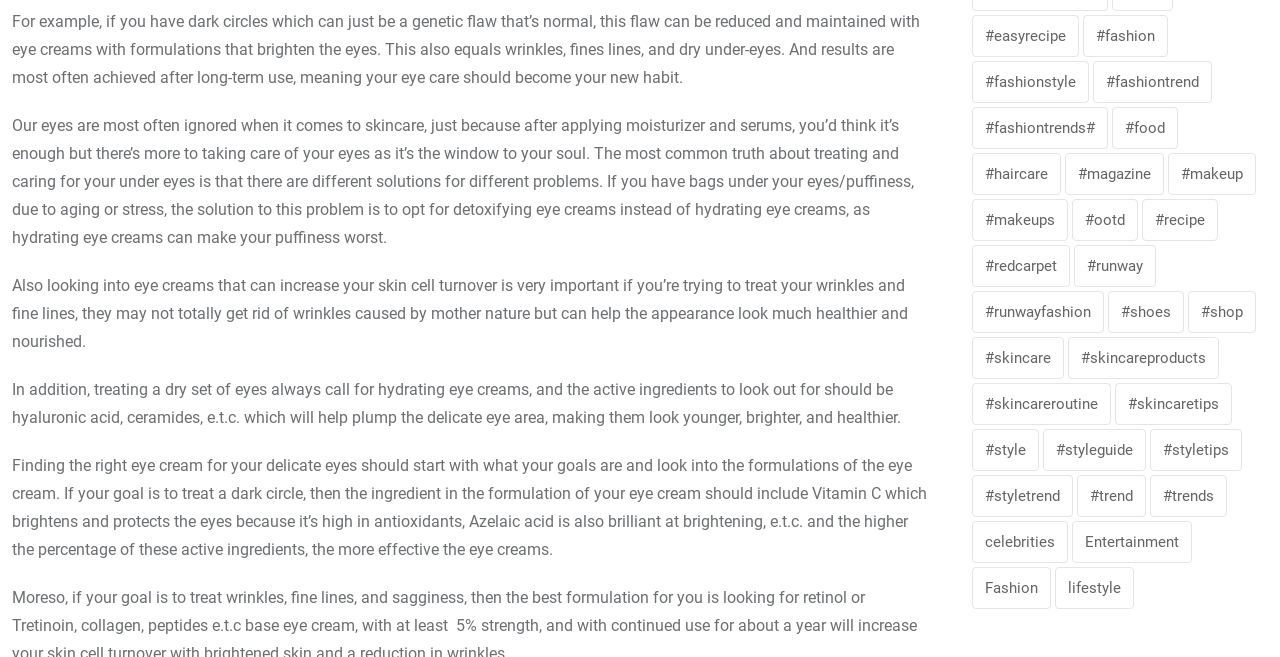What is the main topic of the webpage?
Please give a detailed and elaborate explanation in response to the question.

The main topic of the webpage is skincare because the text on the webpage discusses the importance of taking care of one's eyes as part of skincare, and provides tips on how to choose the right eye cream for specific skin concerns.